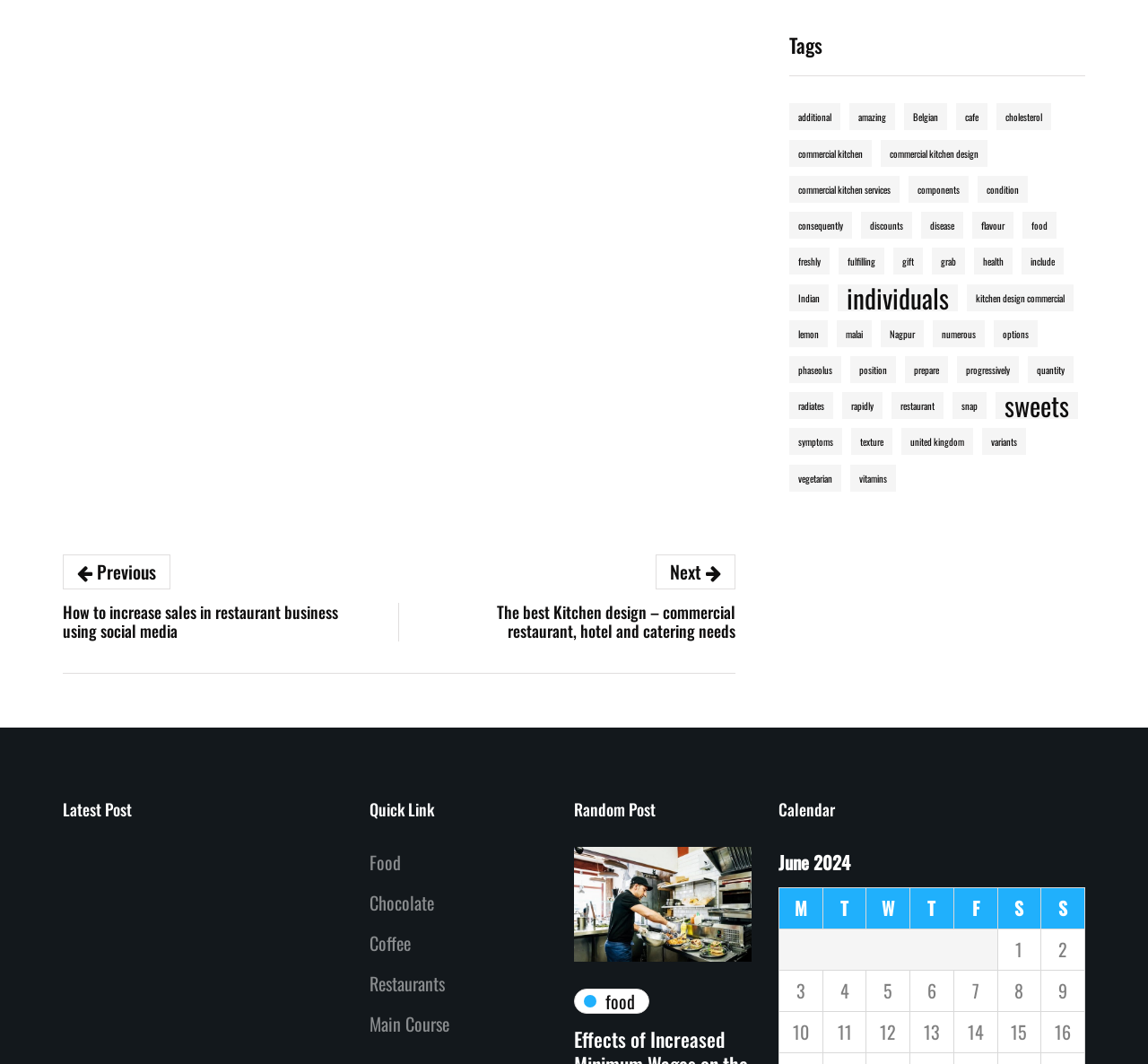Provide a short answer to the following question with just one word or phrase: How many tags are associated with the current article?

27